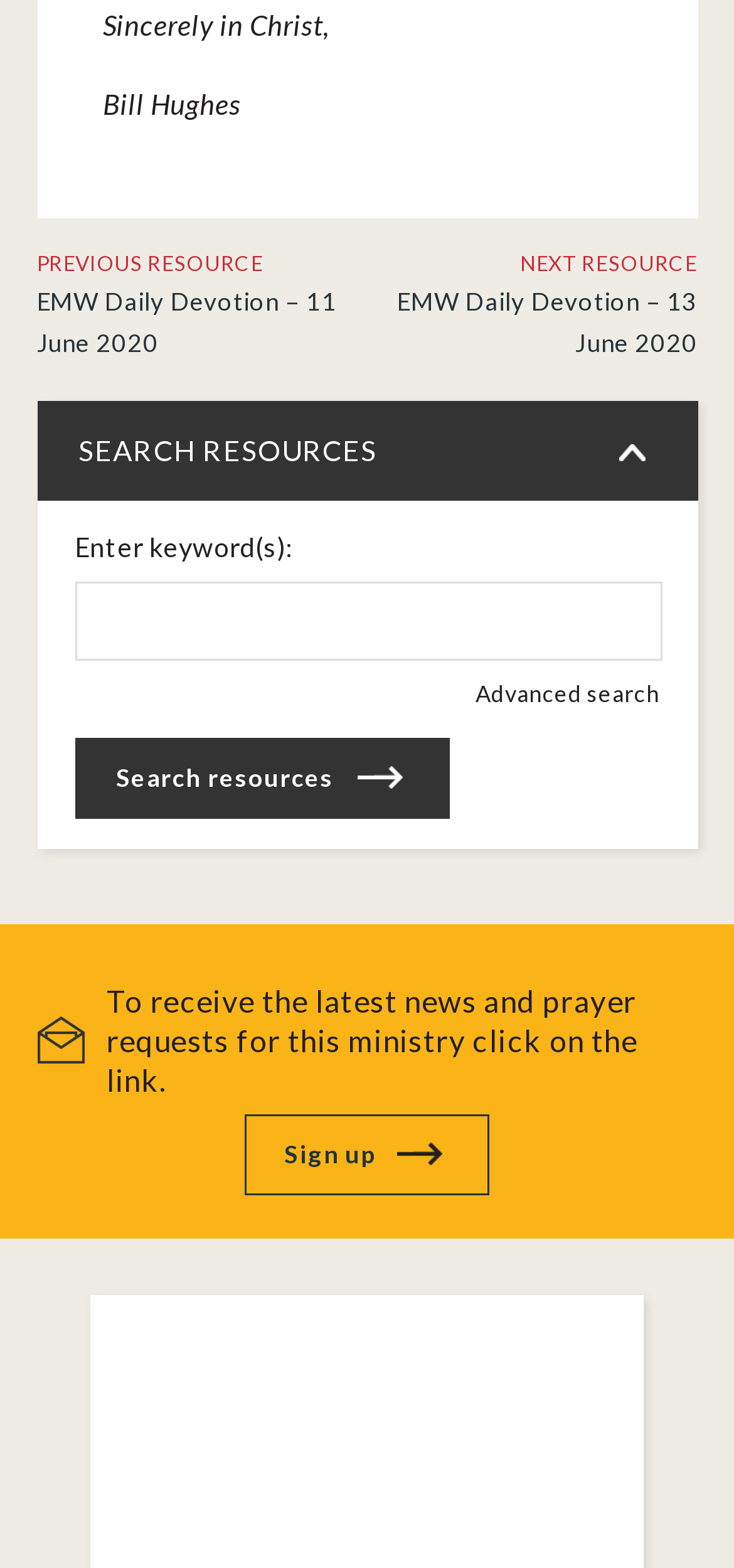Identify the bounding box of the UI element that matches this description: "parent_node: Enter keyword(s): value="Search resources"".

[0.101, 0.47, 0.612, 0.522]